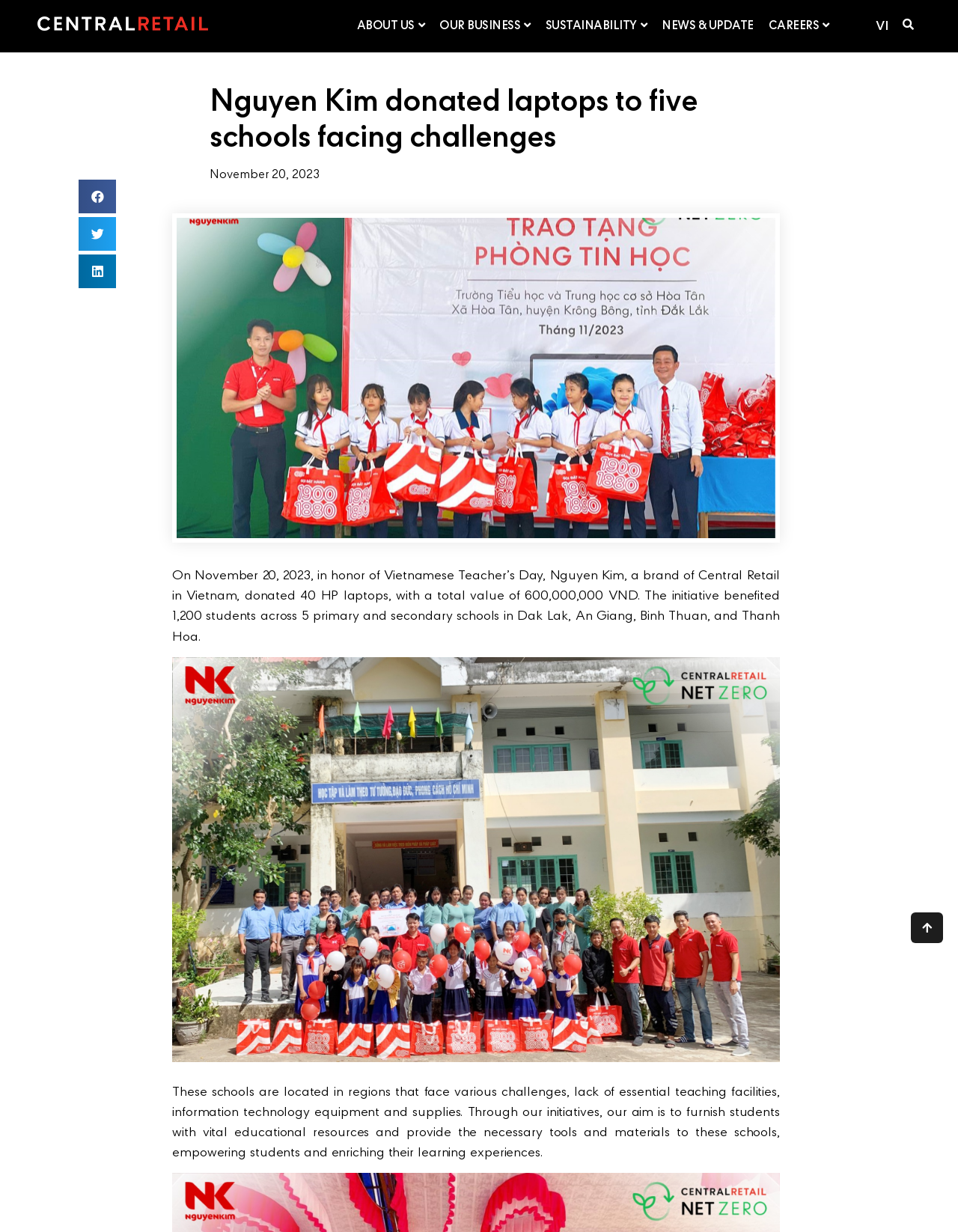Describe all the key features of the webpage in detail.

The webpage is about Nguyen Kim's donation of laptops to five schools facing challenges. At the top left, there is a link to "Central Retail Vietnam" accompanied by an image with the same name. Below this, there are six links in a row, including "ABOUT US", "OUR BUSINESS", "SUSTAINABILITY", "NEWS & UPDATE", "CAREERS", and "VI". 

The main content of the webpage starts with a heading that summarizes the donation event. Below the heading, there is a date "November 20, 2023" and a paragraph describing the donation details, including the number of laptops, their value, and the beneficiary schools. 

To the right of the paragraph, there is a figure, likely an image related to the donation event. Below the figure, there is another paragraph explaining the challenges faced by the beneficiary schools and the aim of the donation initiative. 

At the bottom right, there is a button, but its purpose is not specified.